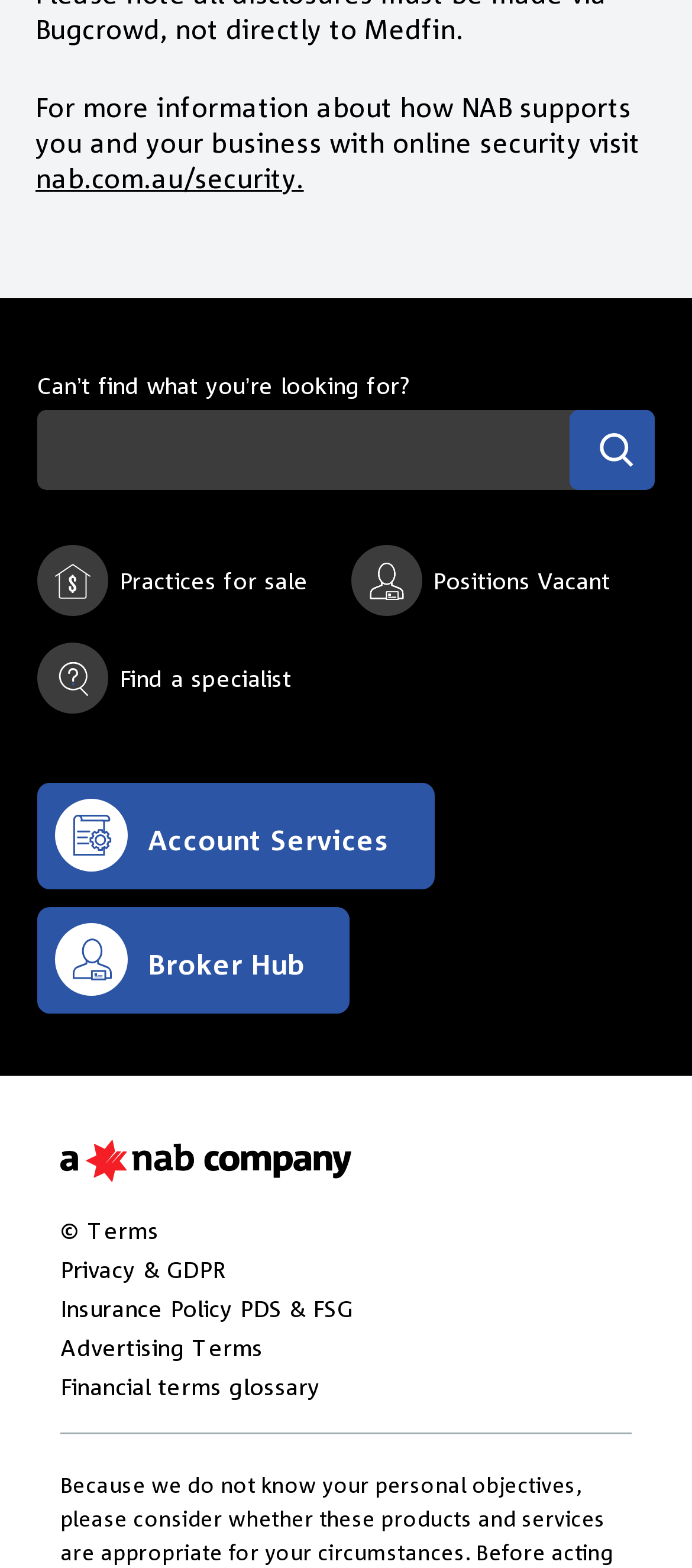Review the image closely and give a comprehensive answer to the question: How many image icons are there in the 'Practices for sale' link?

The 'Practices for sale' link has an image icon, which is a small graphic element, and there is only one such icon associated with this link.